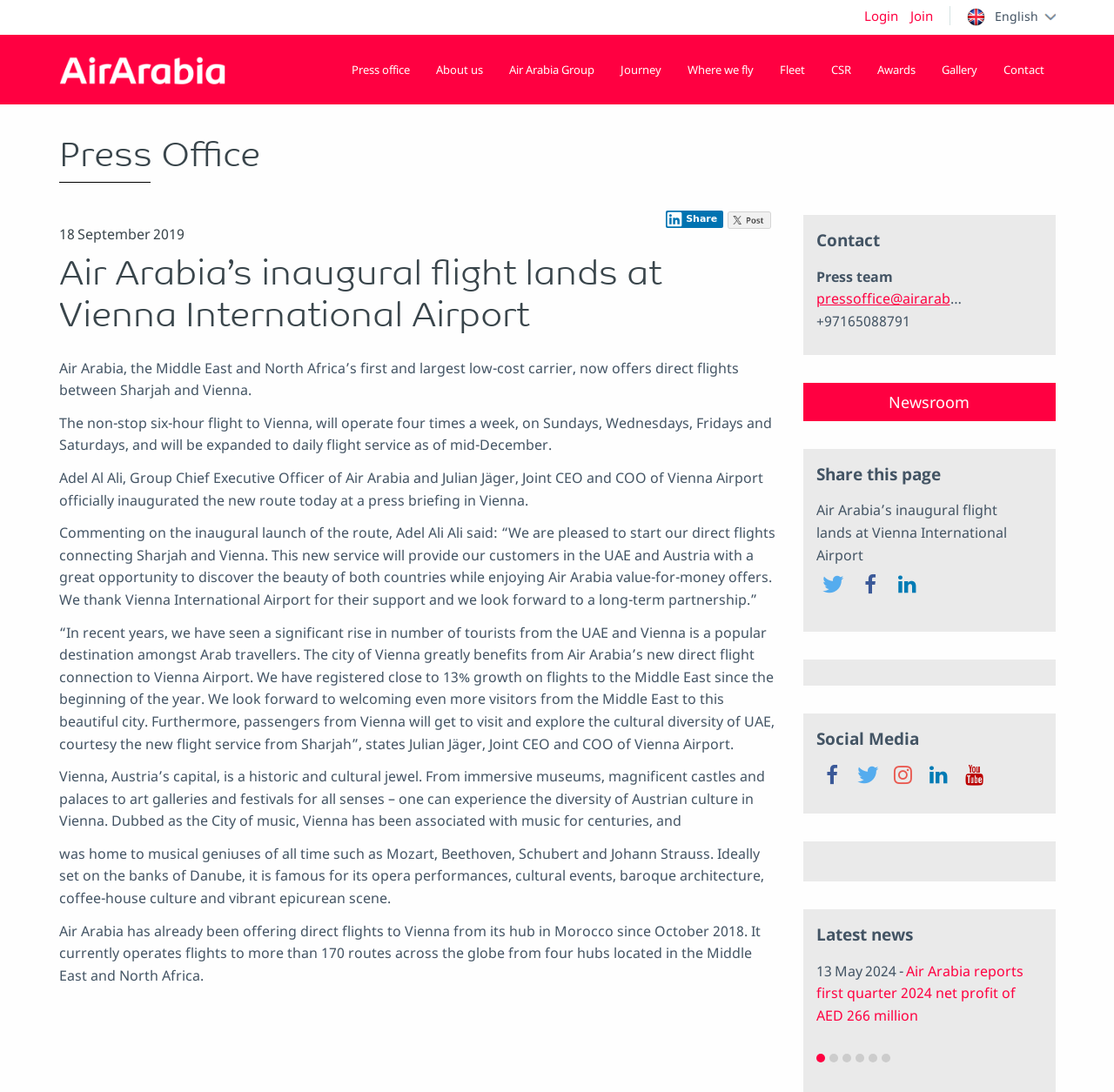Locate the bounding box of the UI element with the following description: "Share".

[0.597, 0.193, 0.649, 0.209]